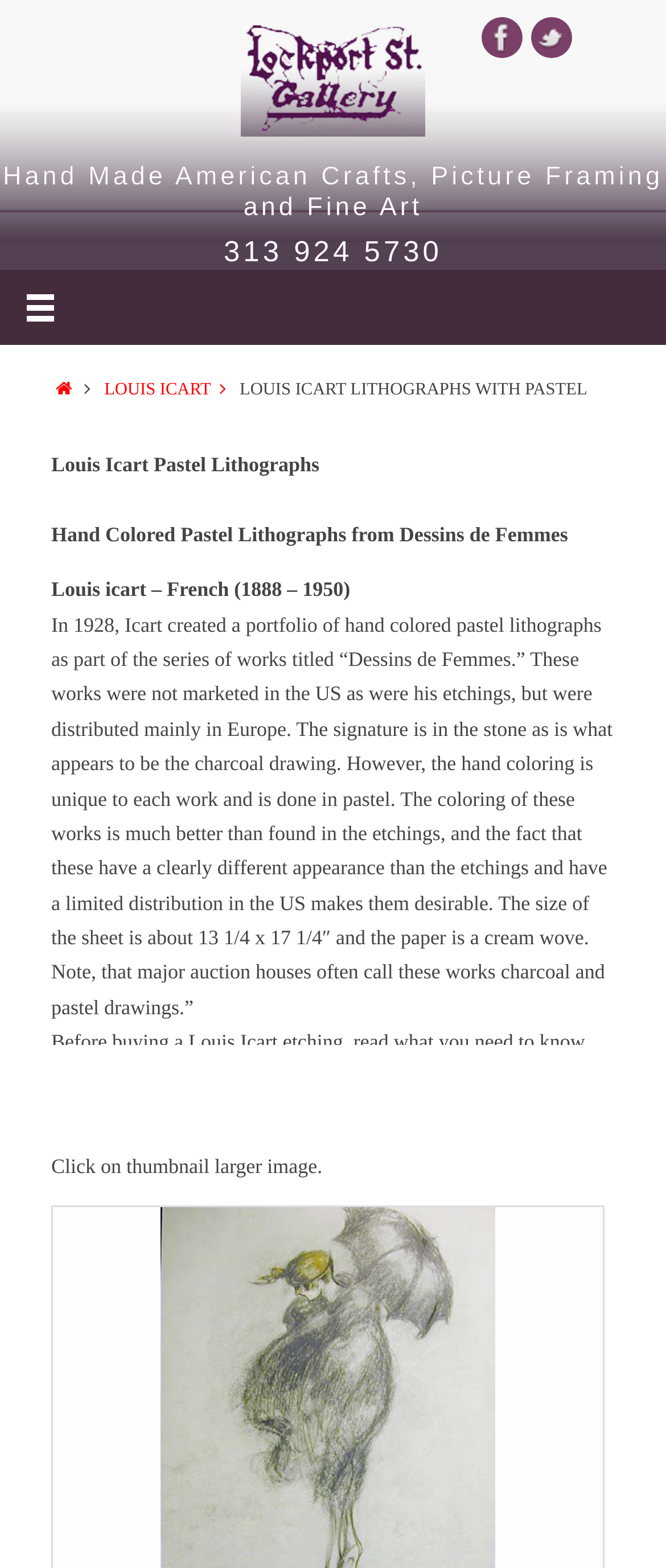Create a full and detailed caption for the entire webpage.

The webpage is about Louis Icart, a French artist, and his pastel lithographs. At the top right corner, there are social media links to Facebook and Twitter, each accompanied by an image. Below these links, there is a horizontal navigation bar with a link to the homepage. 

On the left side, there is a section with the title "Hand Made American Crafts, Picture Framing and Fine Art" and a phone number "313 924 5730". Below this section, there is a prominent title "LOUIS ICART LITHOGRAPHS WITH PASTEL" followed by a brief introduction to Louis Icart and his pastel lithographs. 

The introduction is divided into several paragraphs, describing Icart's work, including his creation of hand-colored pastel lithographs in 1928 as part of the "Dessins de Femmes" series. The text also explains the unique features of these works, such as the hand coloring and limited distribution in the US, making them desirable. 

Further down, there are links to share the content on various social media platforms, including Facebook, Twitter, LinkedIn, Pinterest, and more.